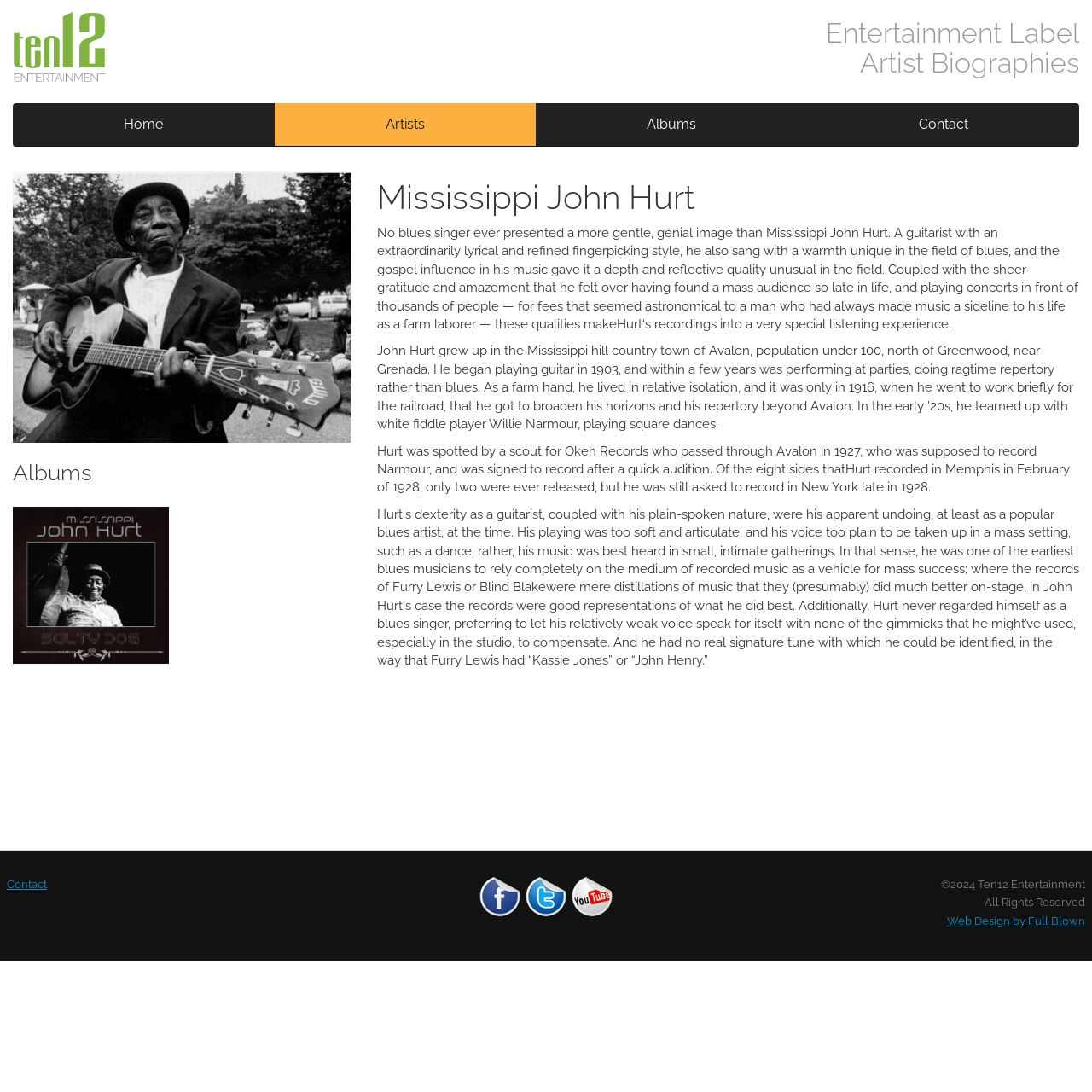Answer the question in a single word or phrase:
What is the name of the company that designed the webpage?

Full Blown